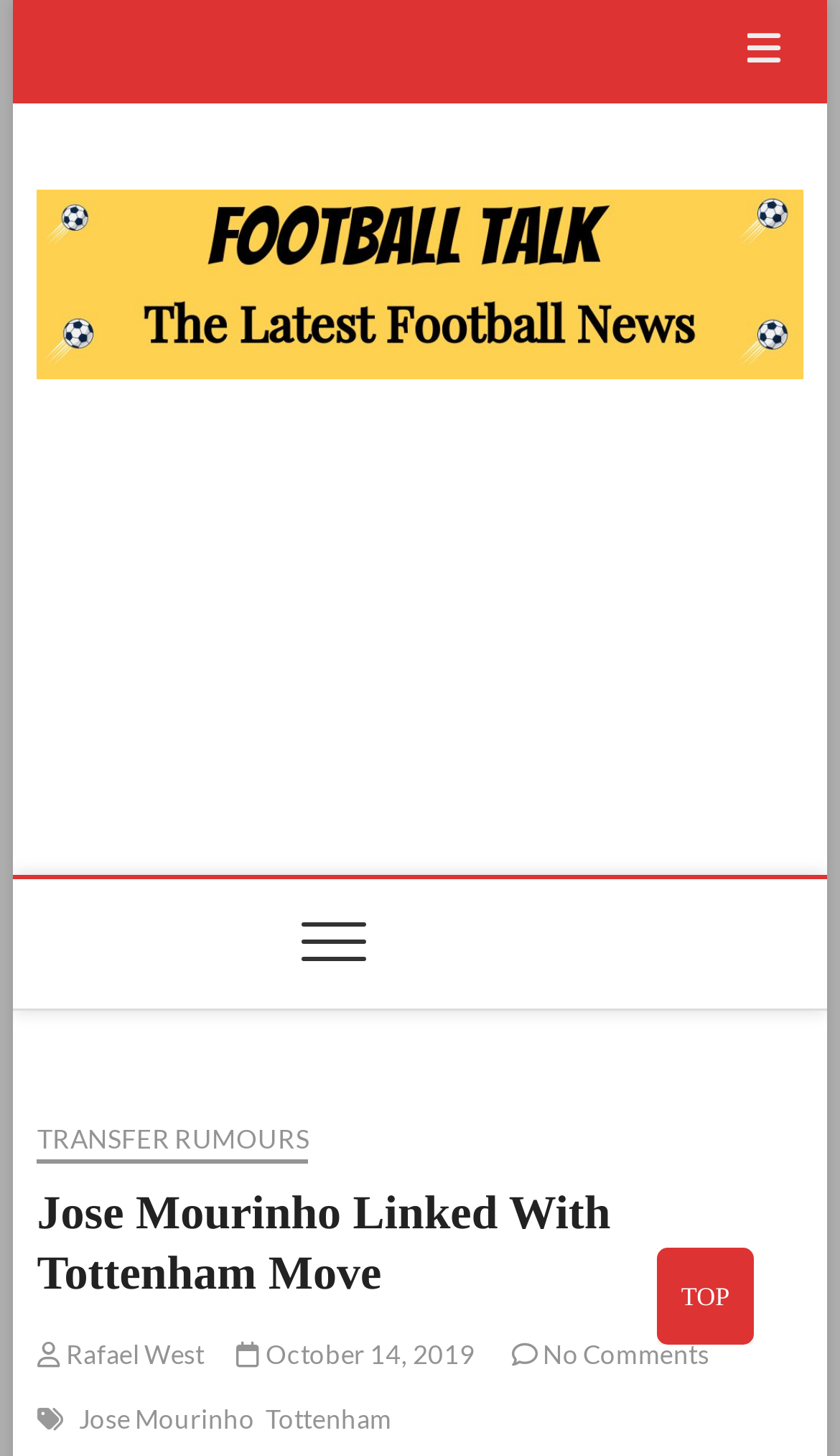Please provide the bounding box coordinates for the UI element as described: "alt="FootballTalk.org"". The coordinates must be four floats between 0 and 1, represented as [left, top, right, bottom].

[0.044, 0.134, 0.956, 0.158]